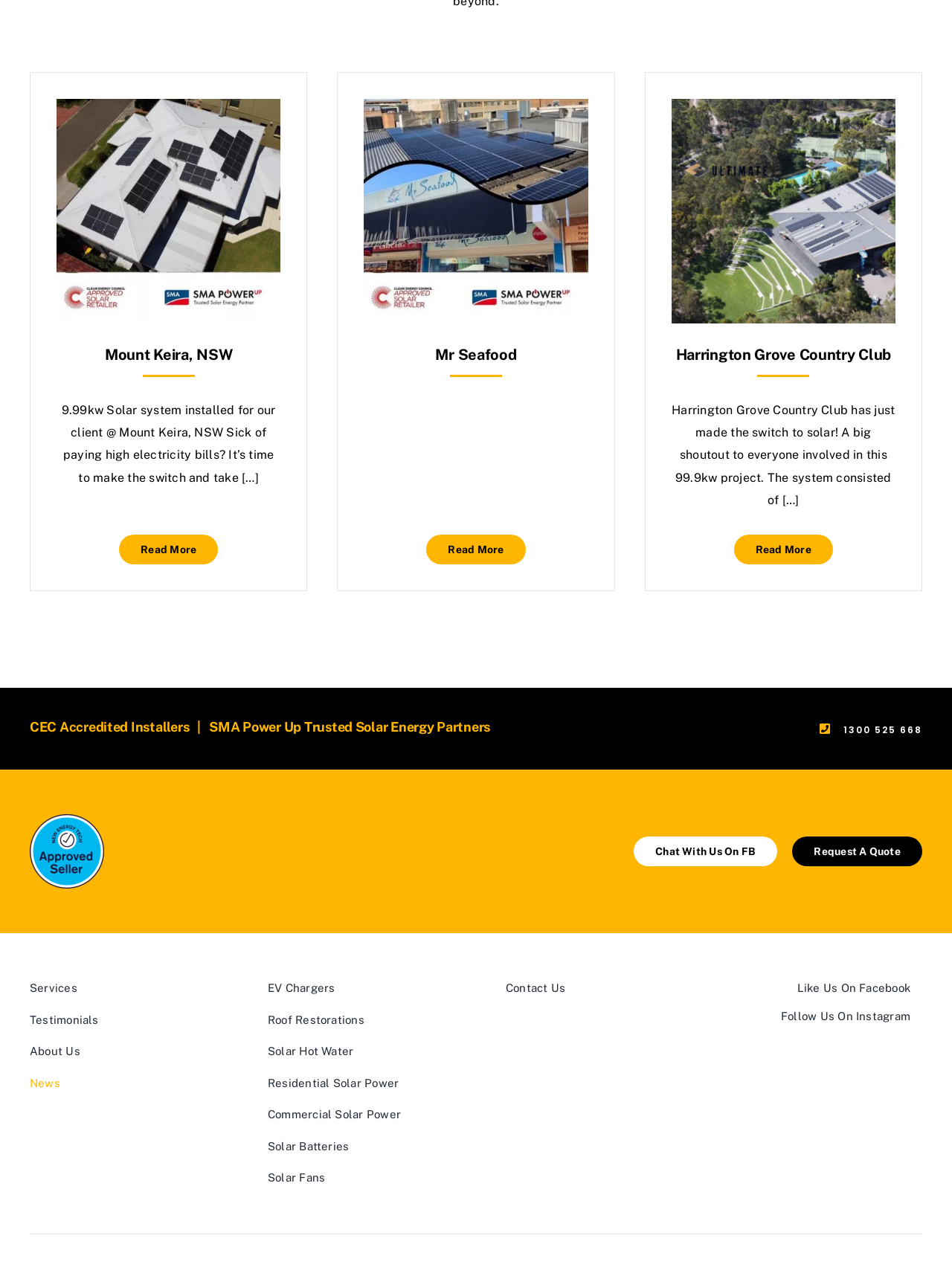Identify the bounding box for the described UI element. Provide the coordinates in (top-left x, top-left y, bottom-right x, bottom-right y) format with values ranging from 0 to 1: aria-label="NETCC Approved Seller Logo"

[0.031, 0.64, 0.109, 0.651]